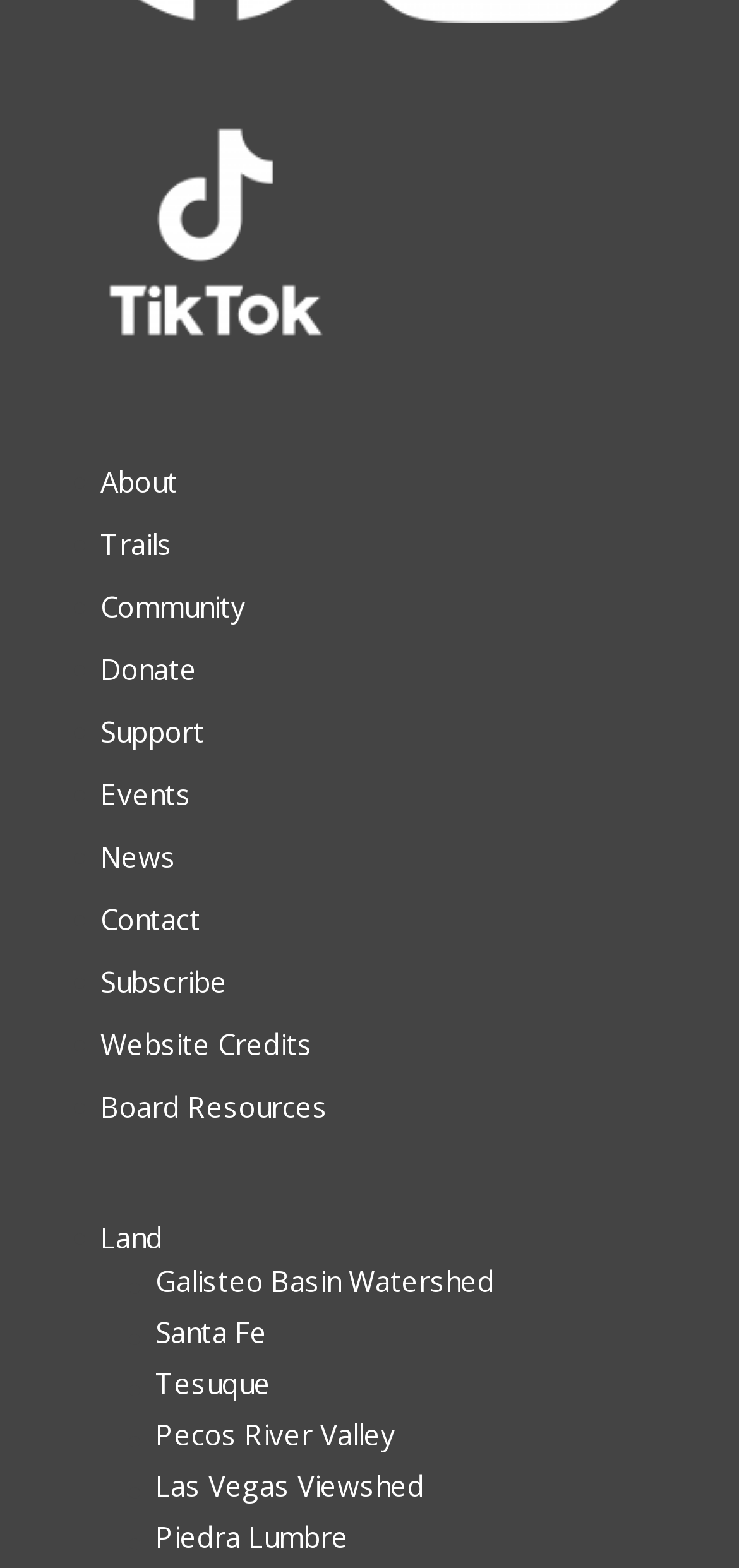Please answer the following question using a single word or phrase: 
What is the first region link?

Land